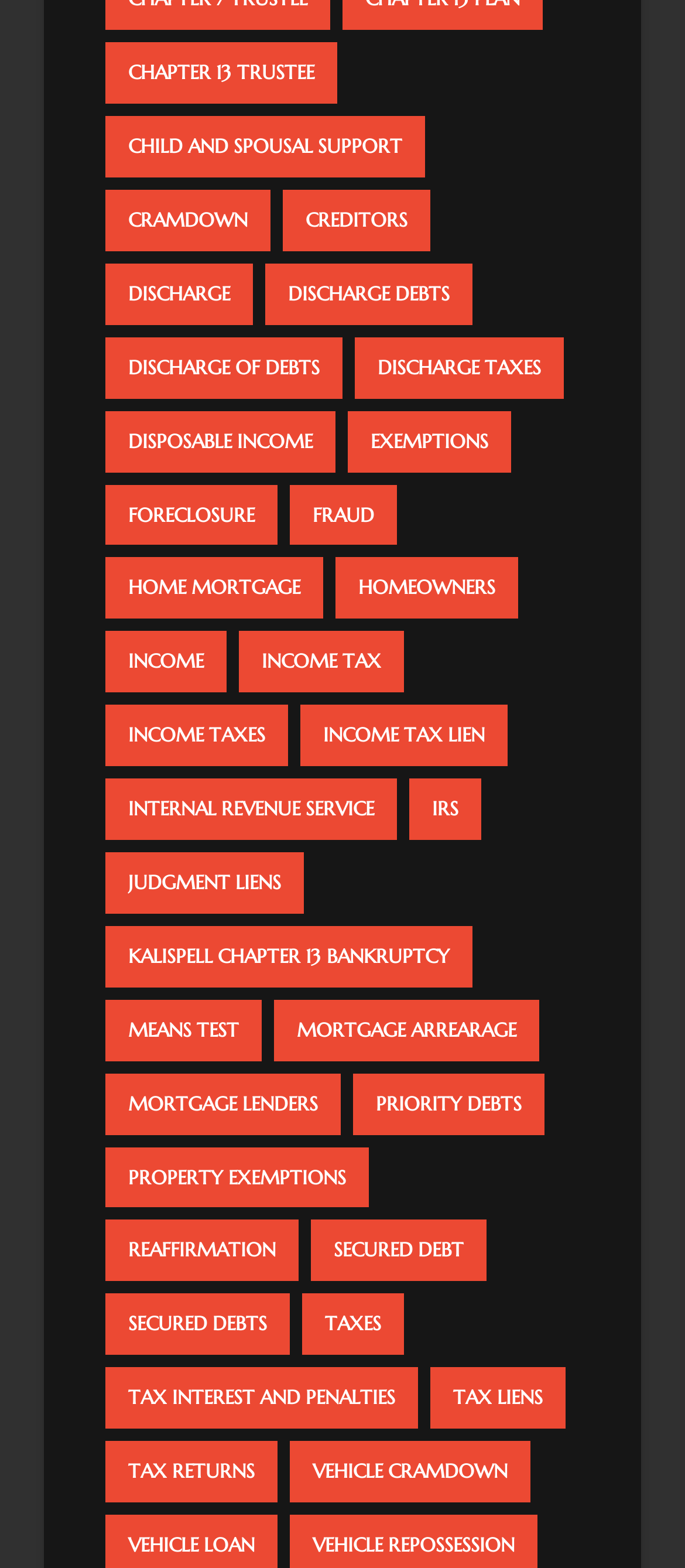Return the bounding box coordinates of the UI element that corresponds to this description: "child and spousal support". The coordinates must be given as four float numbers in the range of 0 and 1, [left, top, right, bottom].

[0.154, 0.074, 0.621, 0.113]